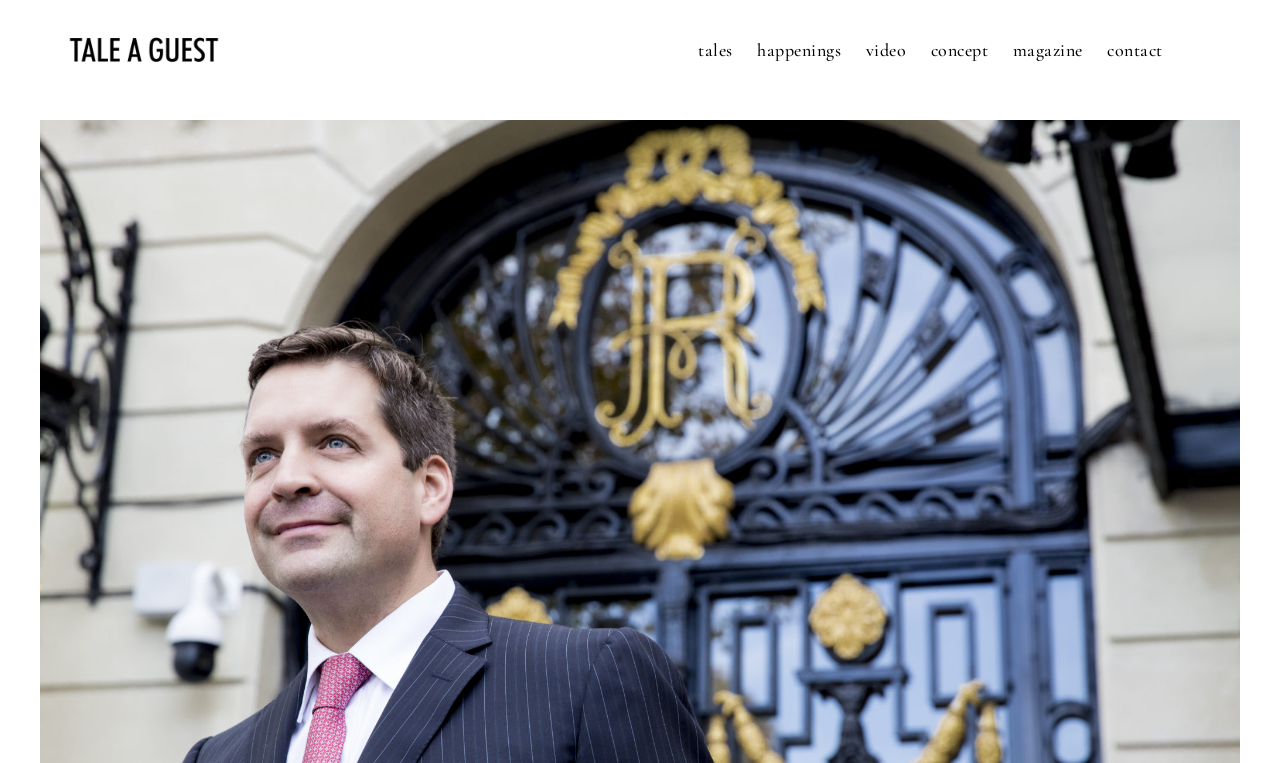Using the information in the image, give a comprehensive answer to the question: 
What is the last link in the navigation bar?

I looked at the navigation bar and found that the last link is 'contact', which is located at the top-right corner of the webpage.